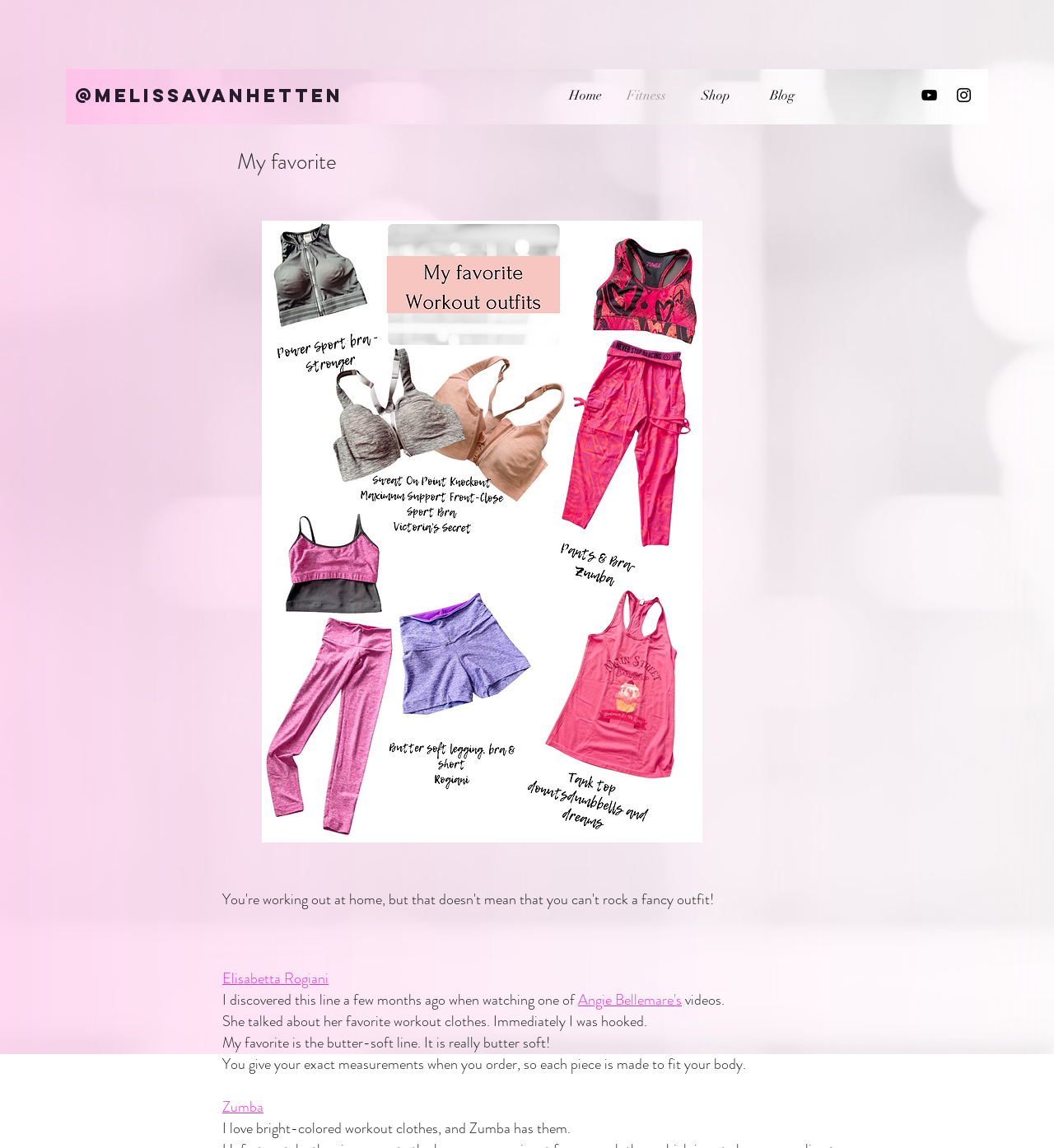Respond with a single word or phrase for the following question: 
What is special about the workout clothes mentioned?

Made to fit your body